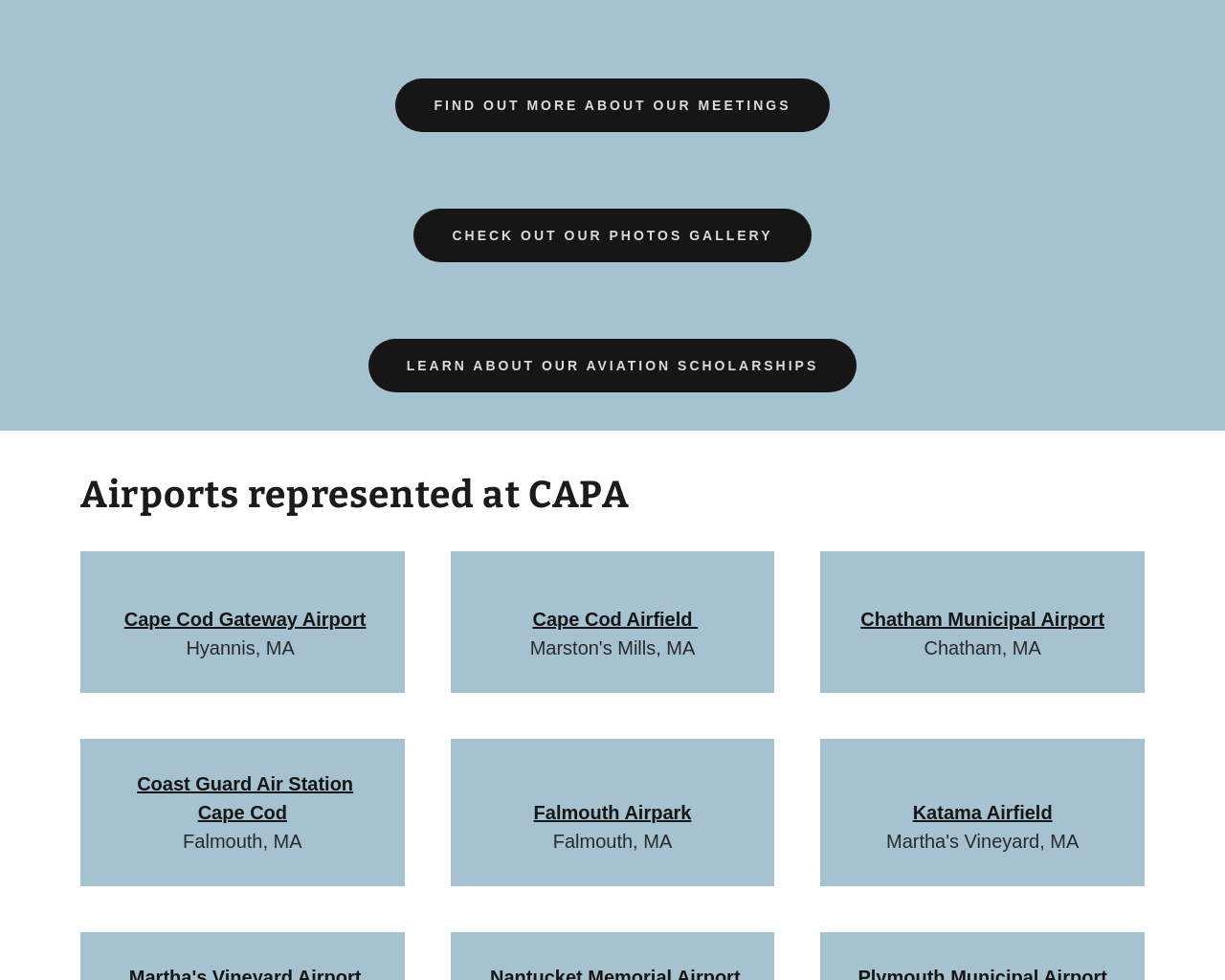Pinpoint the bounding box coordinates of the clickable element needed to complete the instruction: "Check out photos gallery". The coordinates should be provided as four float numbers between 0 and 1: [left, top, right, bottom].

[0.338, 0.212, 0.662, 0.267]